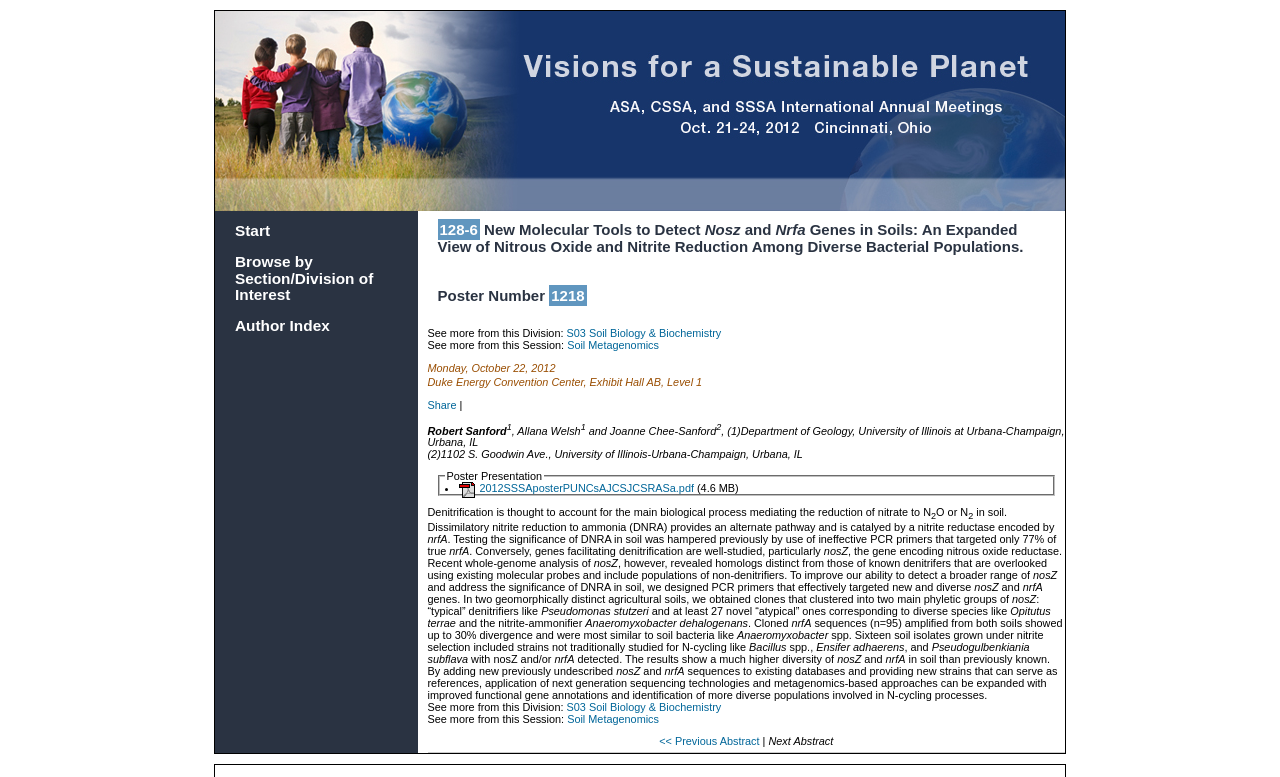Specify the bounding box coordinates of the region I need to click to perform the following instruction: "Share the abstract". The coordinates must be four float numbers in the range of 0 to 1, i.e., [left, top, right, bottom].

[0.334, 0.513, 0.357, 0.529]